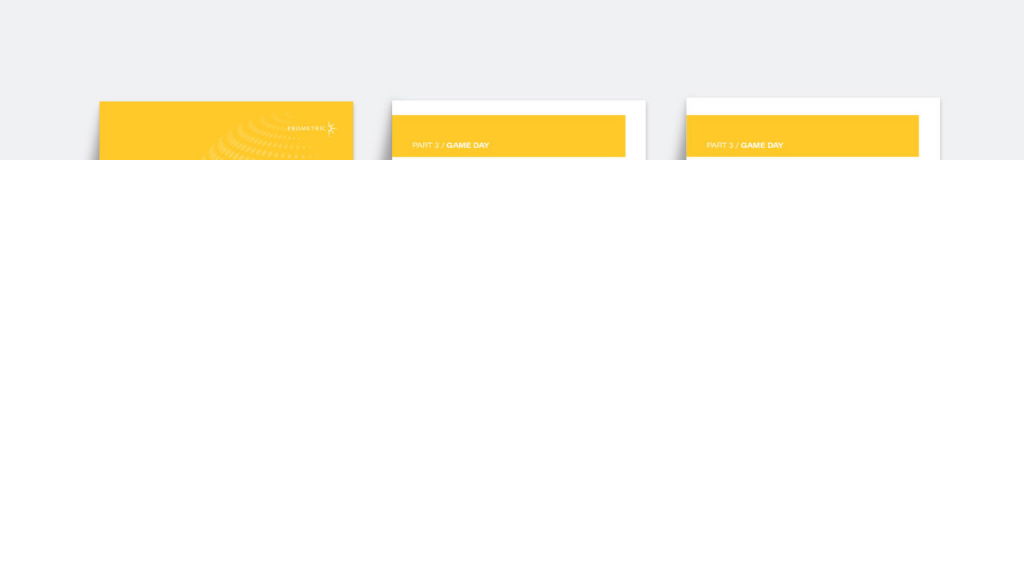Provide a rich and detailed narrative of the image.

The image features a design layout showcasing a series of vibrant yellow pages, prominently branded with the word "PROMETRIC" and thematic titles such as "PART 3 / GAME DAY." The design reflects a sophisticated and cohesive visual identity intended to enhance brand consistency. The use of a bright color palette, along with carefully chosen typography, serves to convey Prometric’s international scope and professionalism. This layout exemplifies the commitment to a unified look across marketing communications, integrating graphic shapes that symbolize the core elements of the Prometric brand.